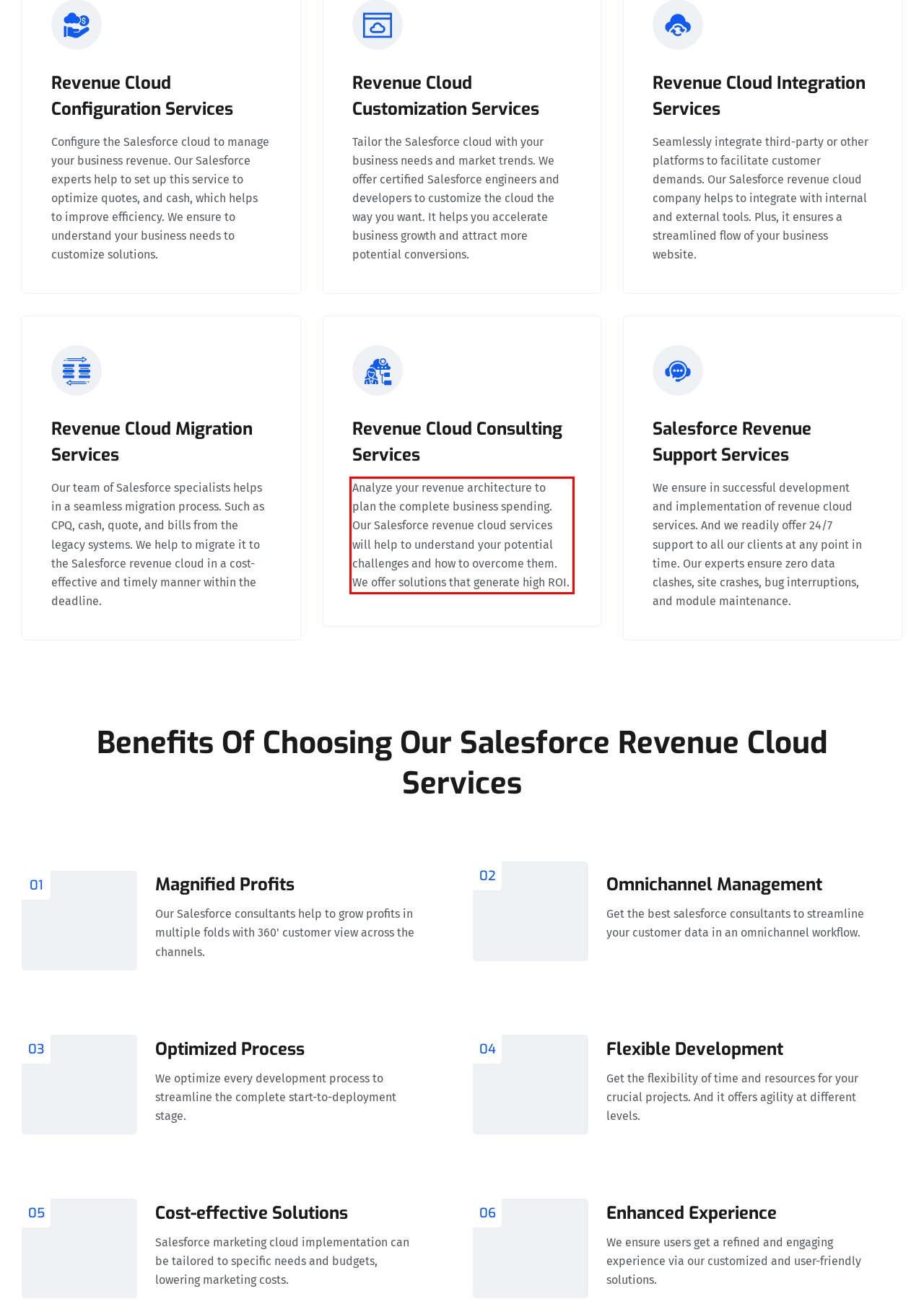Examine the webpage screenshot and use OCR to recognize and output the text within the red bounding box.

Analyze your revenue architecture to plan the complete business spending. Our Salesforce revenue cloud services will help to understand your potential challenges and how to overcome them. We offer solutions that generate high ROI.